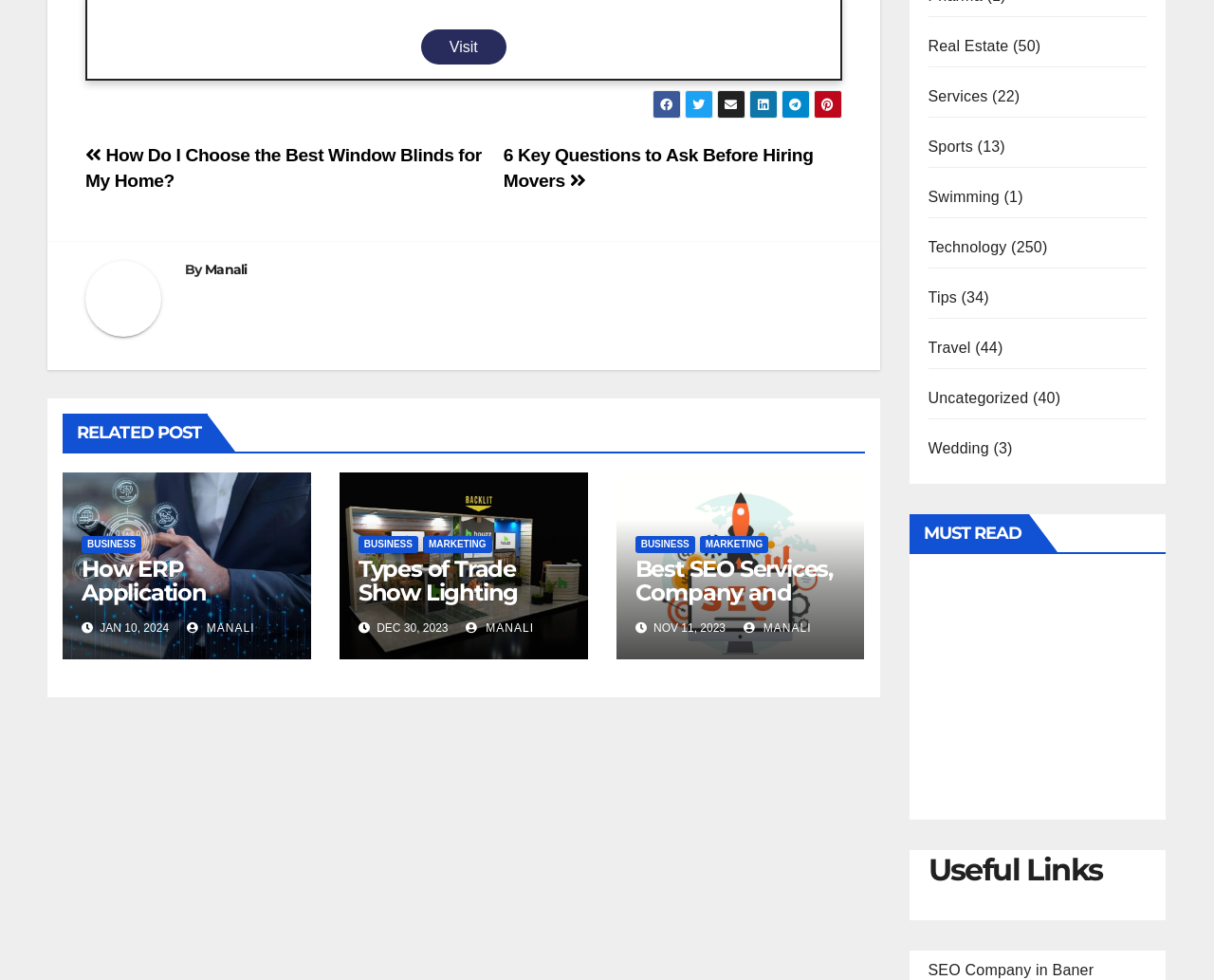What is the date of the post 'Types of Trade Show Lighting That You Can Incorporate Into Your Booth'?
Please provide a detailed and thorough answer to the question.

I analyzed the webpage structure and found the post 'Types of Trade Show Lighting That You Can Incorporate Into Your Booth' under the 'RELATED POST' section. The date 'DEC 30, 2023' is mentioned next to the post title.